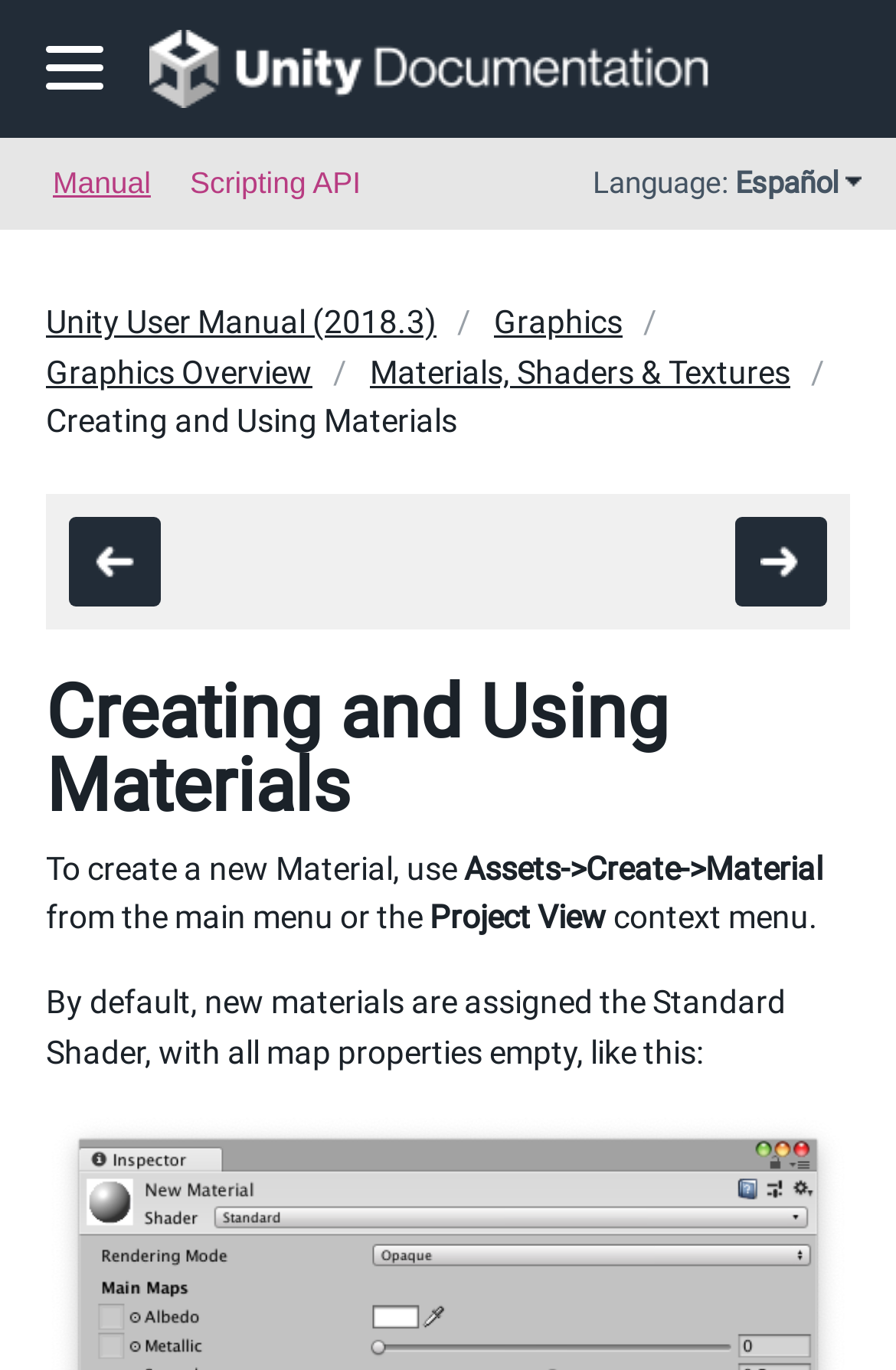What is the category of the 'Graphics Overview' link?
Please answer using one word or phrase, based on the screenshot.

Graphics